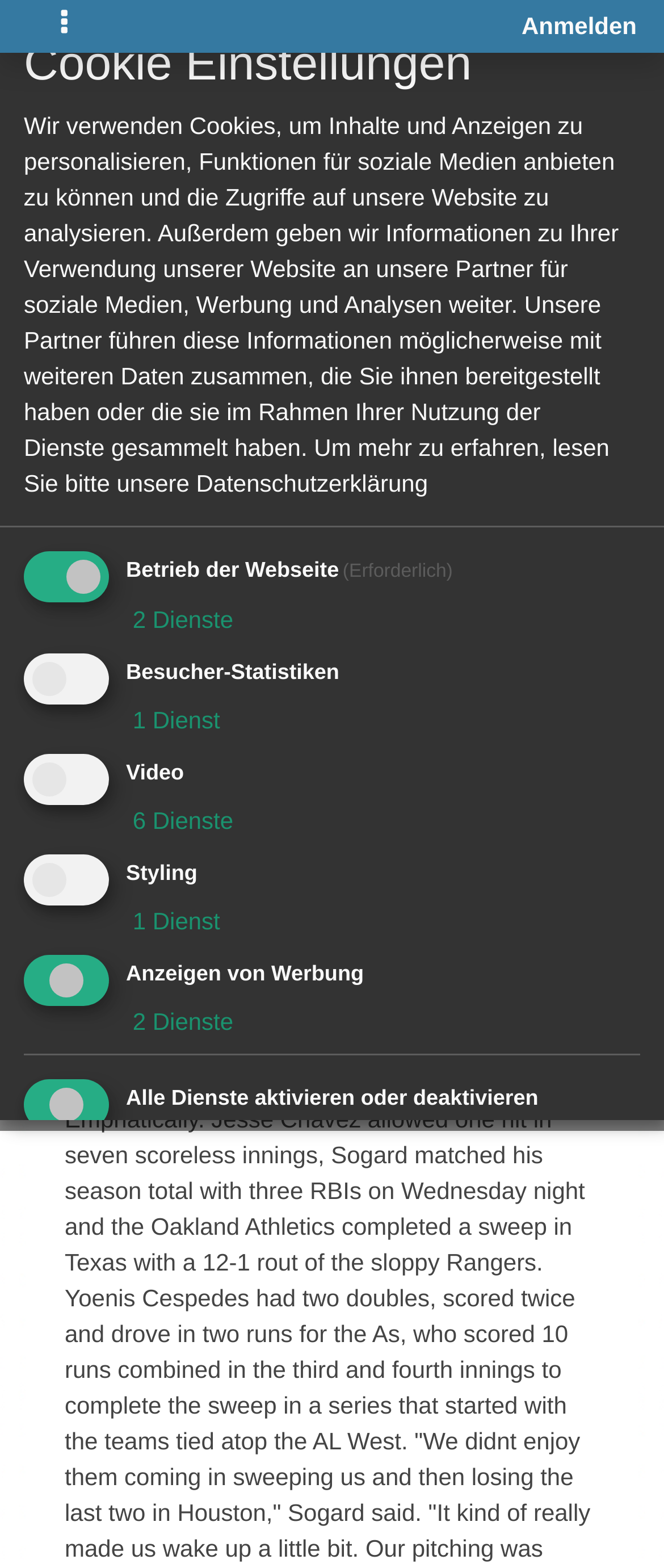Please give the bounding box coordinates of the area that should be clicked to fulfill the following instruction: "Create your own Xobor forum". The coordinates should be in the format of four float numbers from 0 to 1, i.e., [left, top, right, bottom].

[0.038, 0.083, 0.962, 0.1]